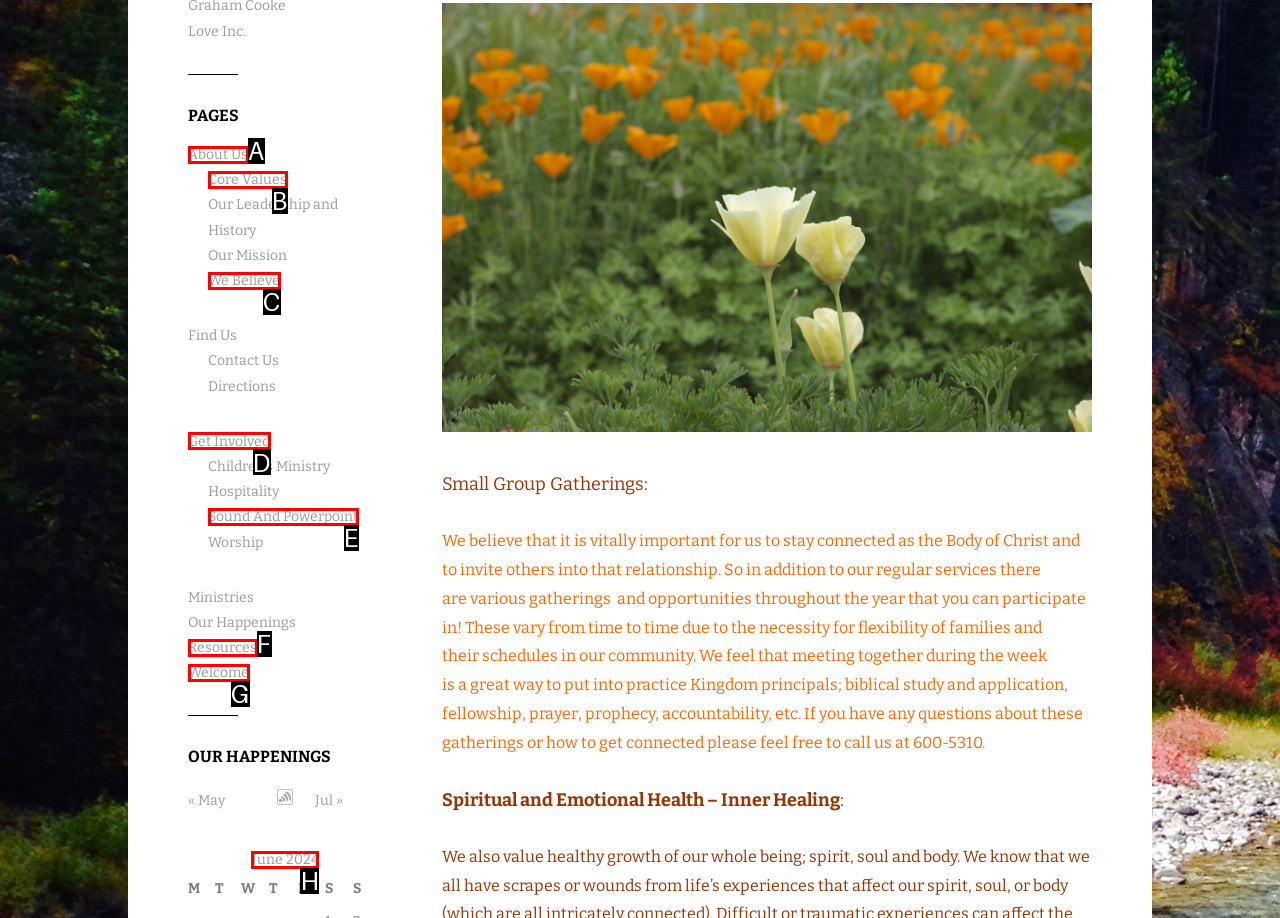Given the description: Welcome
Identify the letter of the matching UI element from the options.

G